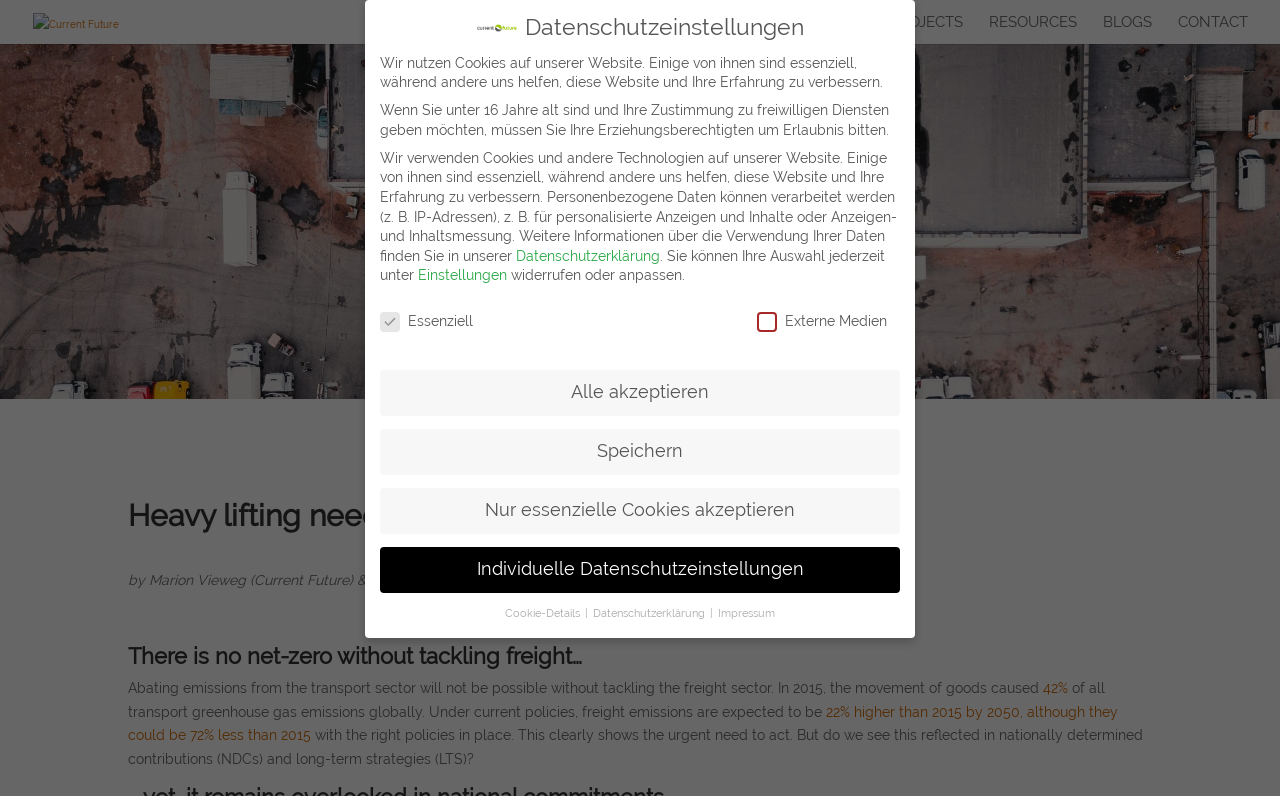Find the primary header on the webpage and provide its text.

Heavy lifting needed to decarbonise the freight sector